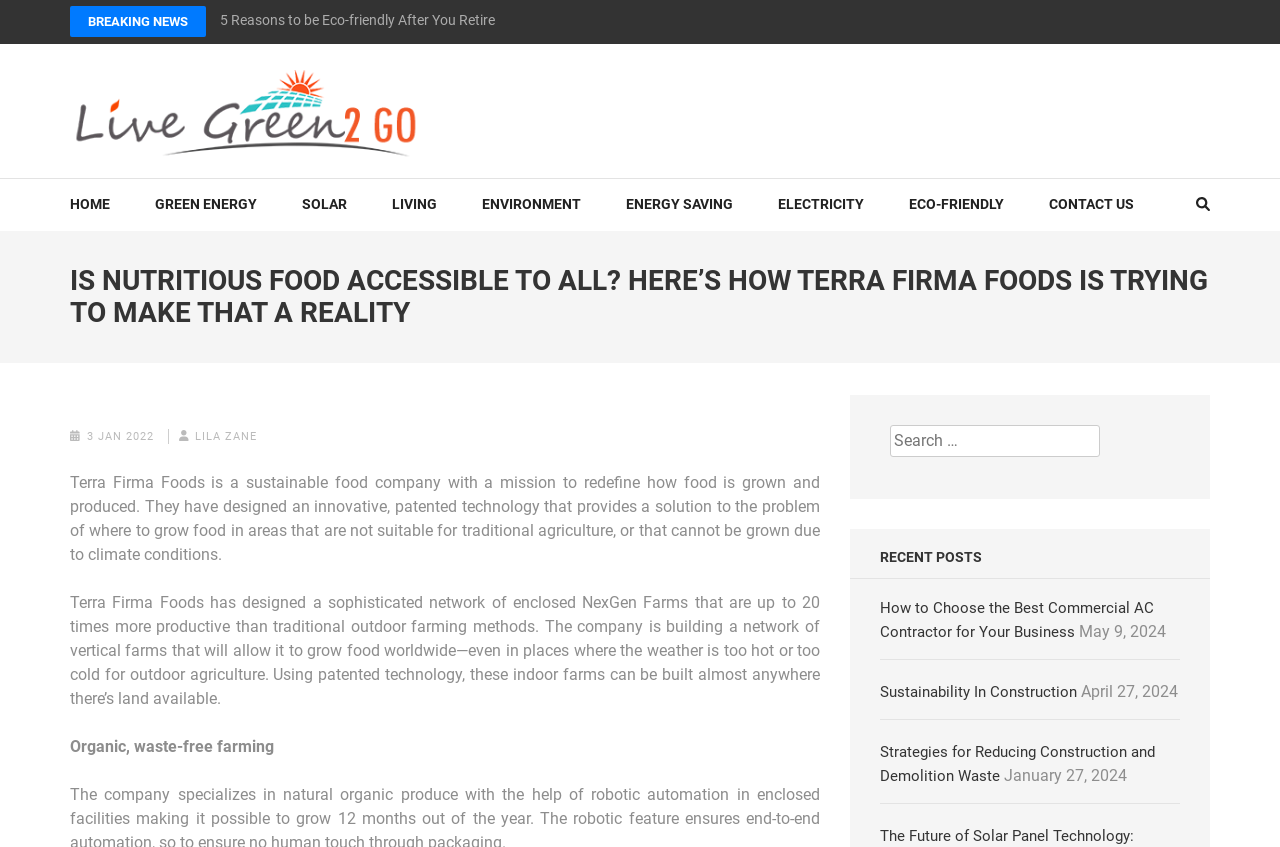Based on the image, provide a detailed and complete answer to the question: 
What is the topic of the recent post 'How to Choose the Best Commercial AC Contractor for Your Business'?

I inferred the answer by reading the title of the recent post, which suggests that the topic is related to choosing a commercial AC contractor for a business.